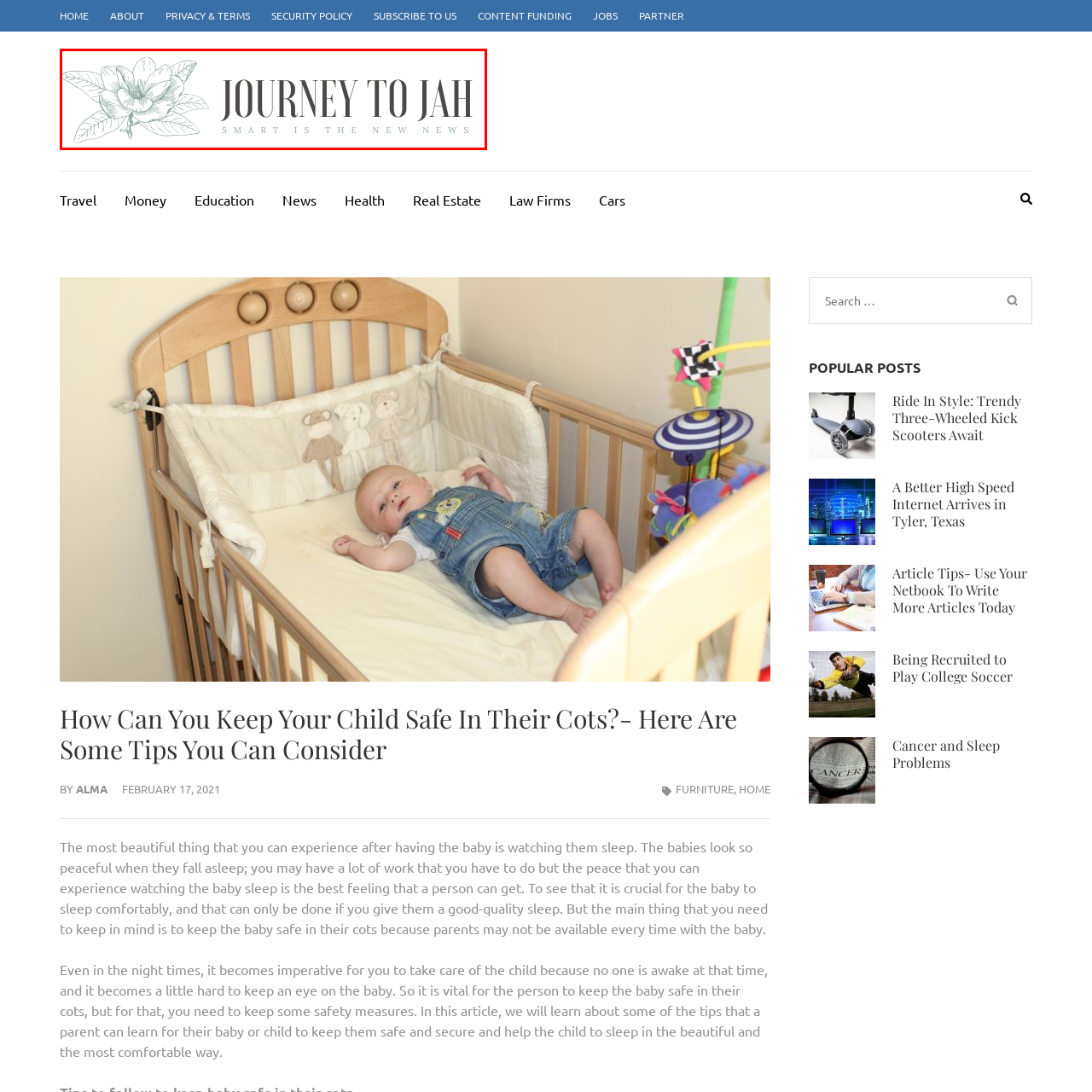What is the likely representation of the flowering plant?
View the image encased in the red bounding box and respond with a detailed answer informed by the visual information.

The caption suggests that the delicate illustration of the flowering plant likely represents growth, nature, and beauty, which are connected to well-being and mindfulness.